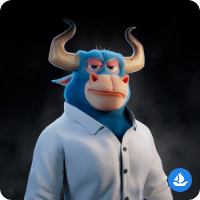Provide a comprehensive description of the image.

The image features a stylized, anthropomorphic blue bull character with prominent horns and an imposing expression. Dressed in a white shirt, the character exudes confidence and charisma, set against a dark, moody background that enhances its features. This character is part of the "BAP: Bulls" collection associated with the Trippie Island Vacation Club, which seems to promote various unique and playful characters as part of a themed community. The character's design suggests a blend of fun and sophistication, appealing to audiences interested in collectibles and animated characters.